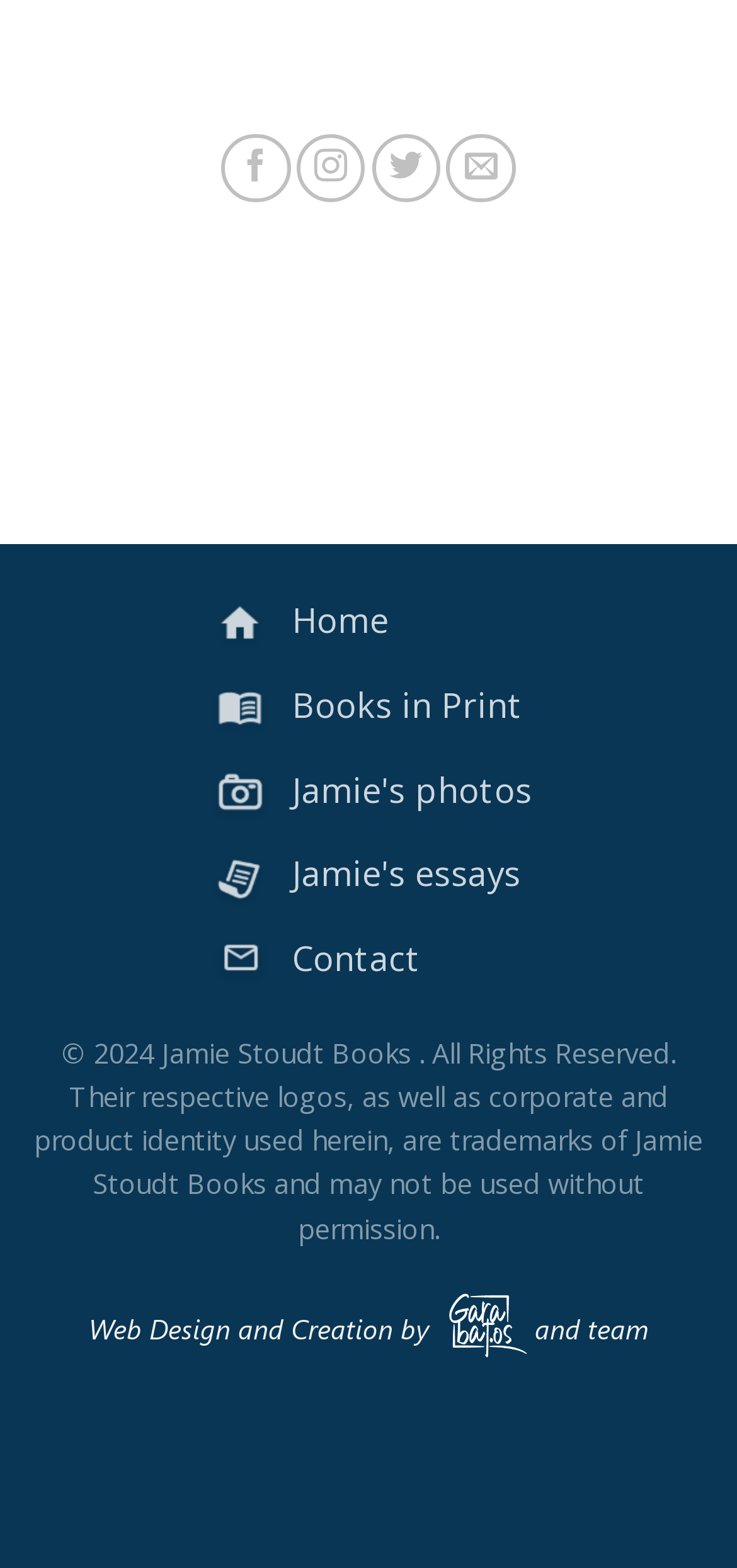Who designed the webpage?
Refer to the image and provide a thorough answer to the question.

The webpage has a credit notice at the bottom with the text 'Web Design and Creation by and team', which indicates that the webpage was designed by and team.